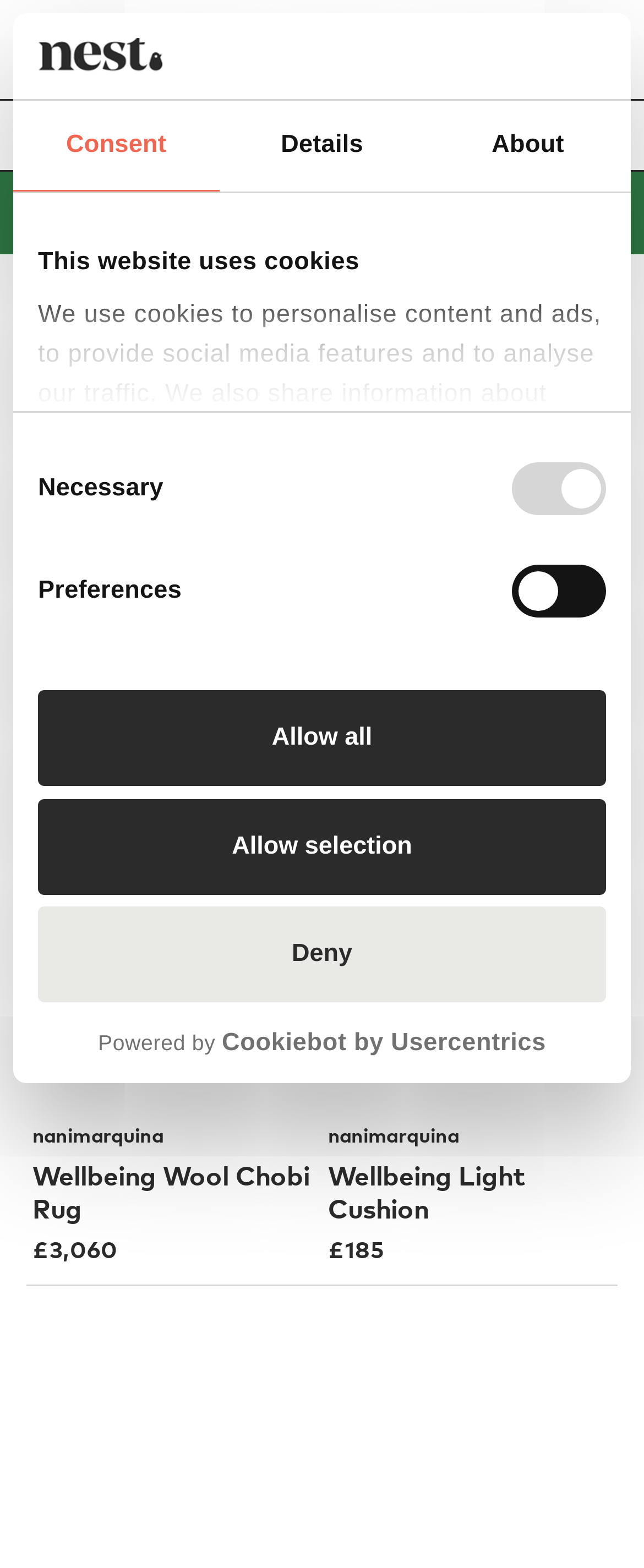What is the purpose of the checkboxes in the consent section?
Please respond to the question with as much detail as possible.

I found the answer by examining the checkboxes in the consent section, which is located near the top of the page. The checkboxes are labeled as 'Necessary', 'Preferences', 'Statistics', and 'Marketing', indicating that they are used to select cookie preferences.